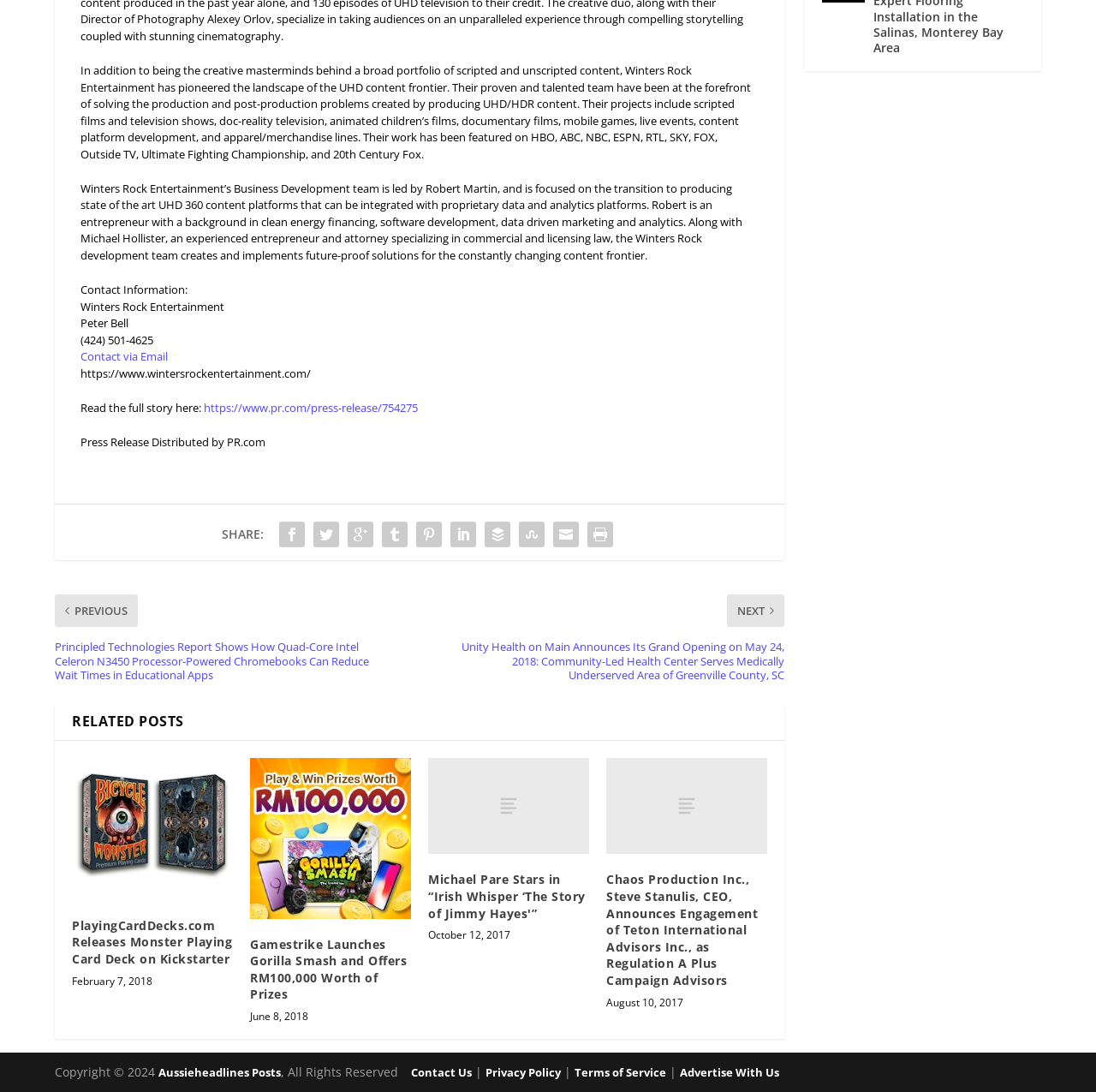Given the element description: "https://www.pr.com/press-release/754275", predict the bounding box coordinates of the UI element it refers to, using four float numbers between 0 and 1, i.e., [left, top, right, bottom].

[0.186, 0.366, 0.381, 0.38]